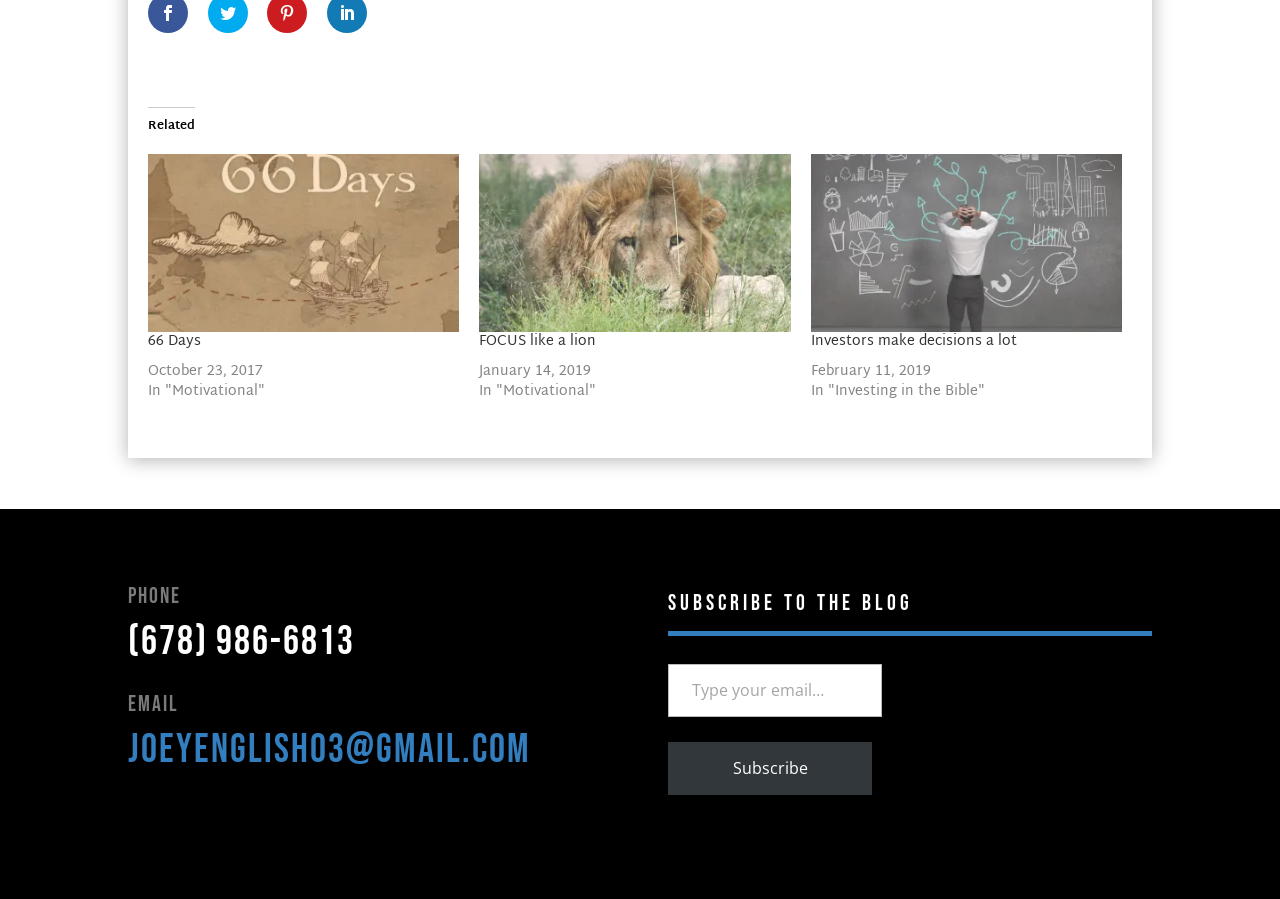Provide your answer to the question using just one word or phrase: What is the date of the second related link?

January 14, 2019